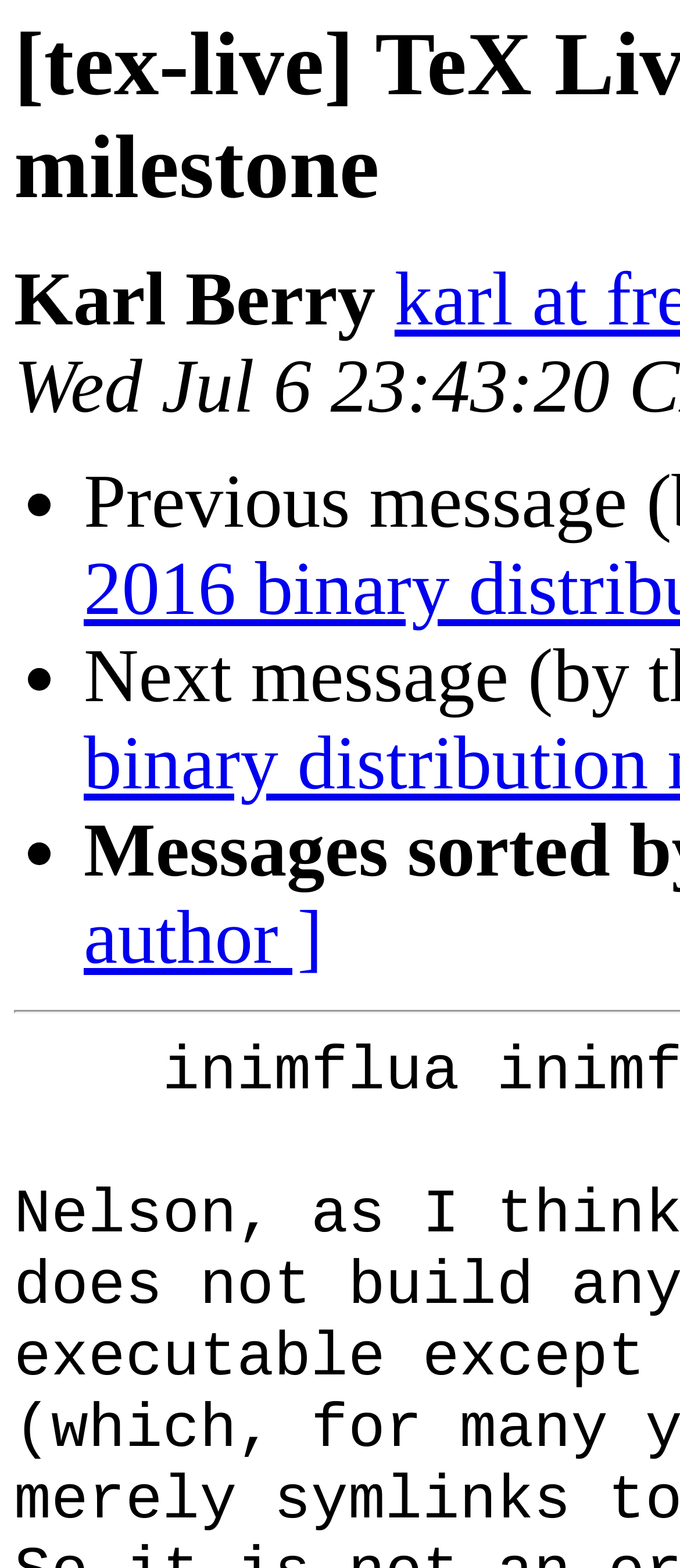Find and generate the main title of the webpage.

[tex-live] TeX Live 2016 binary distribution milestone